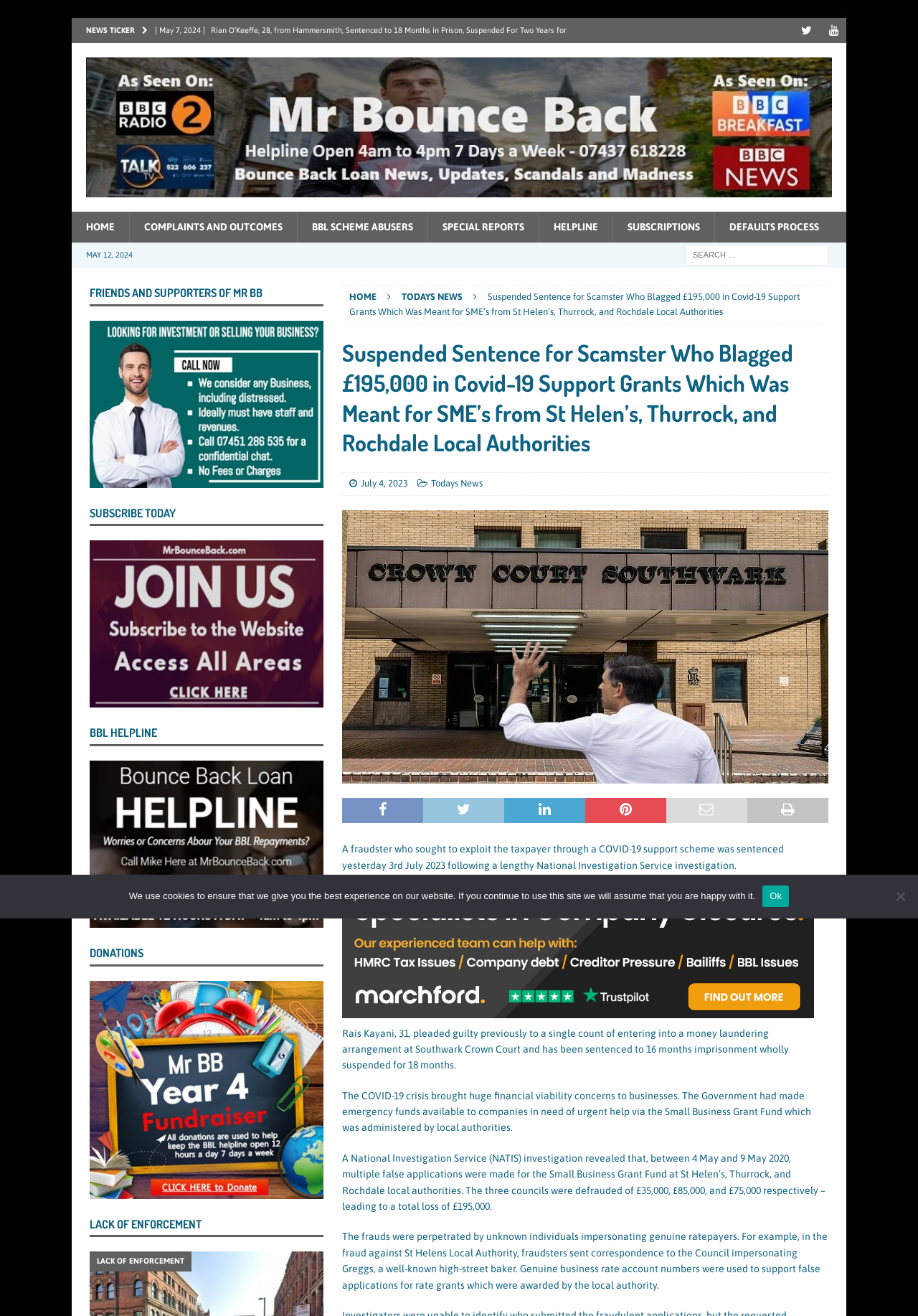Provide an in-depth caption for the elements present on the webpage.

This webpage appears to be a news website focused on Bounce Back Loans (BBL) and related news, updates, and support. At the top of the page, there is a "NEWS TICKER" section with a series of links to news articles, each with a date and a brief description. These links are arranged horizontally and take up most of the top section of the page.

Below the news ticker, there are several sections and links. On the left side, there are links to various categories, including "HOME", "COMPLAINTS AND OUTCOMES", "BBL SCHEME ABUSERS", "SPECIAL REPORTS", "HELPLINE", "SUBSCRIPTIONS", and "DEFAULTS PROCESS". These links are arranged vertically and take up a significant portion of the left side of the page.

In the main content area, there is a featured news article with a heading "Suspended Sentence for Scamster Who Blagged £195,000 in Covid-19 Support Grants Which Was Meant for SME’s from St Helen’s, Thurrock, and Rochdale Local Authorities". The article includes a brief summary, followed by a series of paragraphs detailing the story. There is also an image and several links within the article.

On the right side of the page, there are several sections, including "FRIENDS AND SUPPORTERS OF MR BB", "SUBSCRIBE TODAY", "BBL HELPLINE", "DONATIONS", and "LACK OF ENFORCEMENT". Each section has a heading and may include links or other content.

At the bottom of the page, there is a "Cookie Notice" dialog box with a message about the use of cookies on the website and options to accept or decline.

Overall, the webpage appears to be a news and information website focused on Bounce Back Loans and related topics, with a mix of news articles, links, and other content.